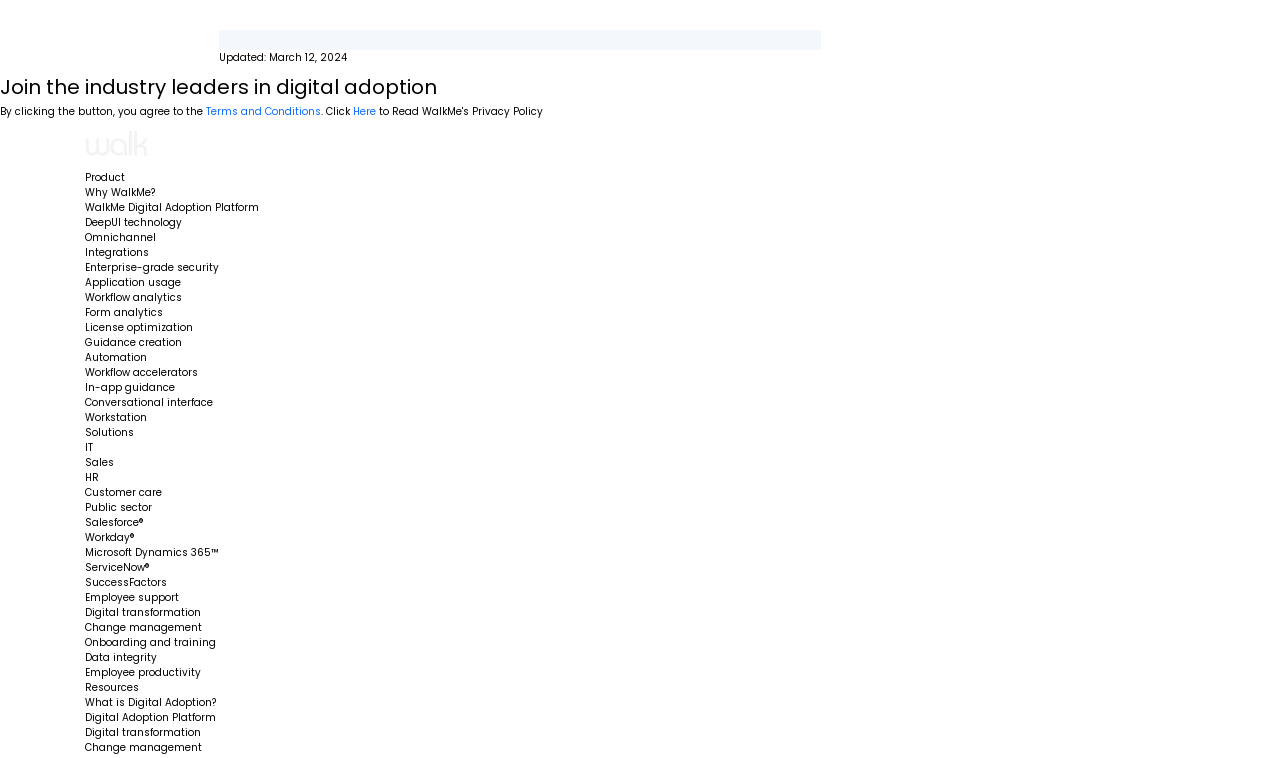Determine the bounding box of the UI component based on this description: "title="WalkMe"". The bounding box coordinates should be four float values between 0 and 1, i.e., [left, top, right, bottom].

[0.066, 0.186, 0.161, 0.206]